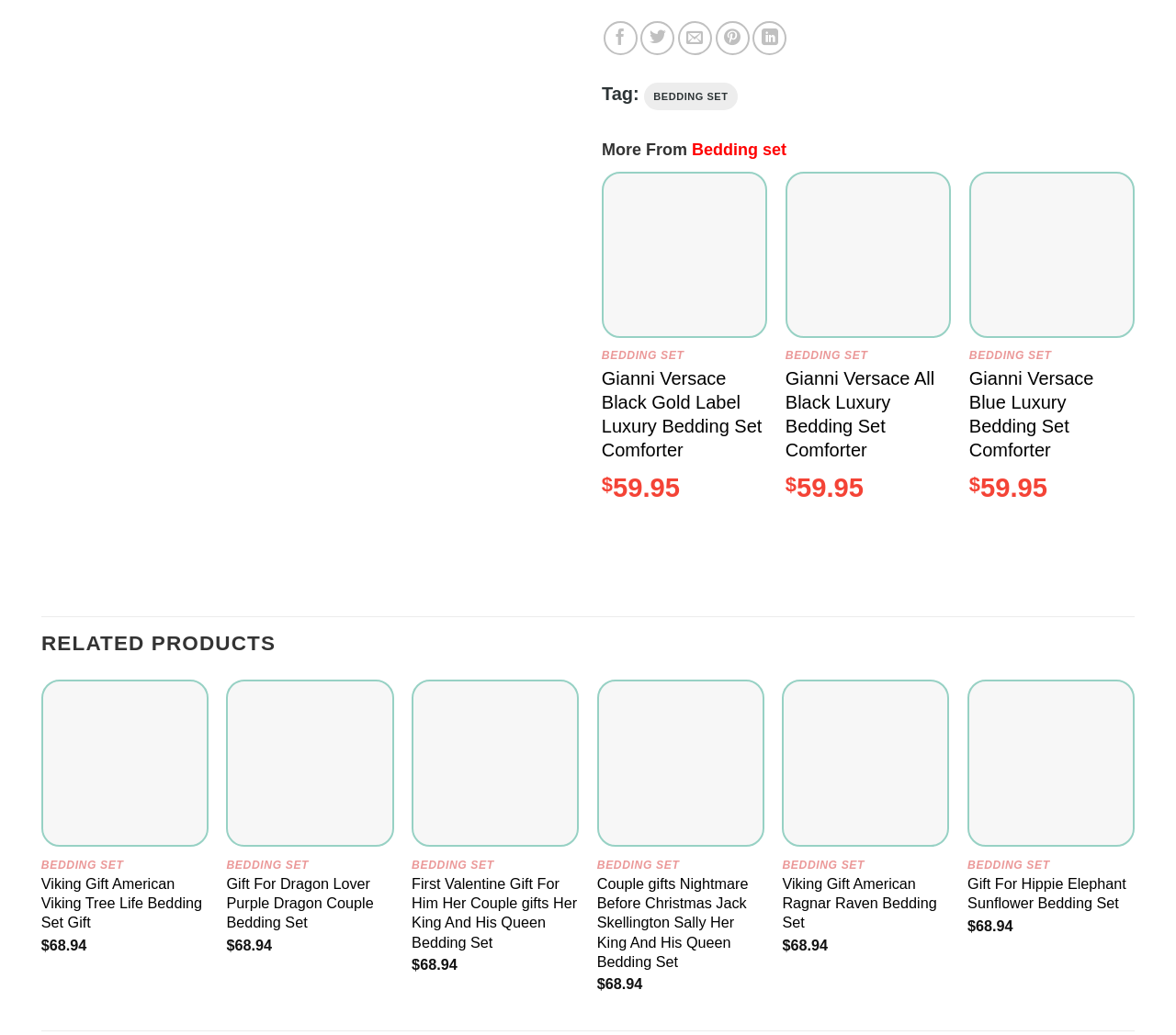How many related products are listed?
Based on the image, provide a one-word or brief-phrase response.

6